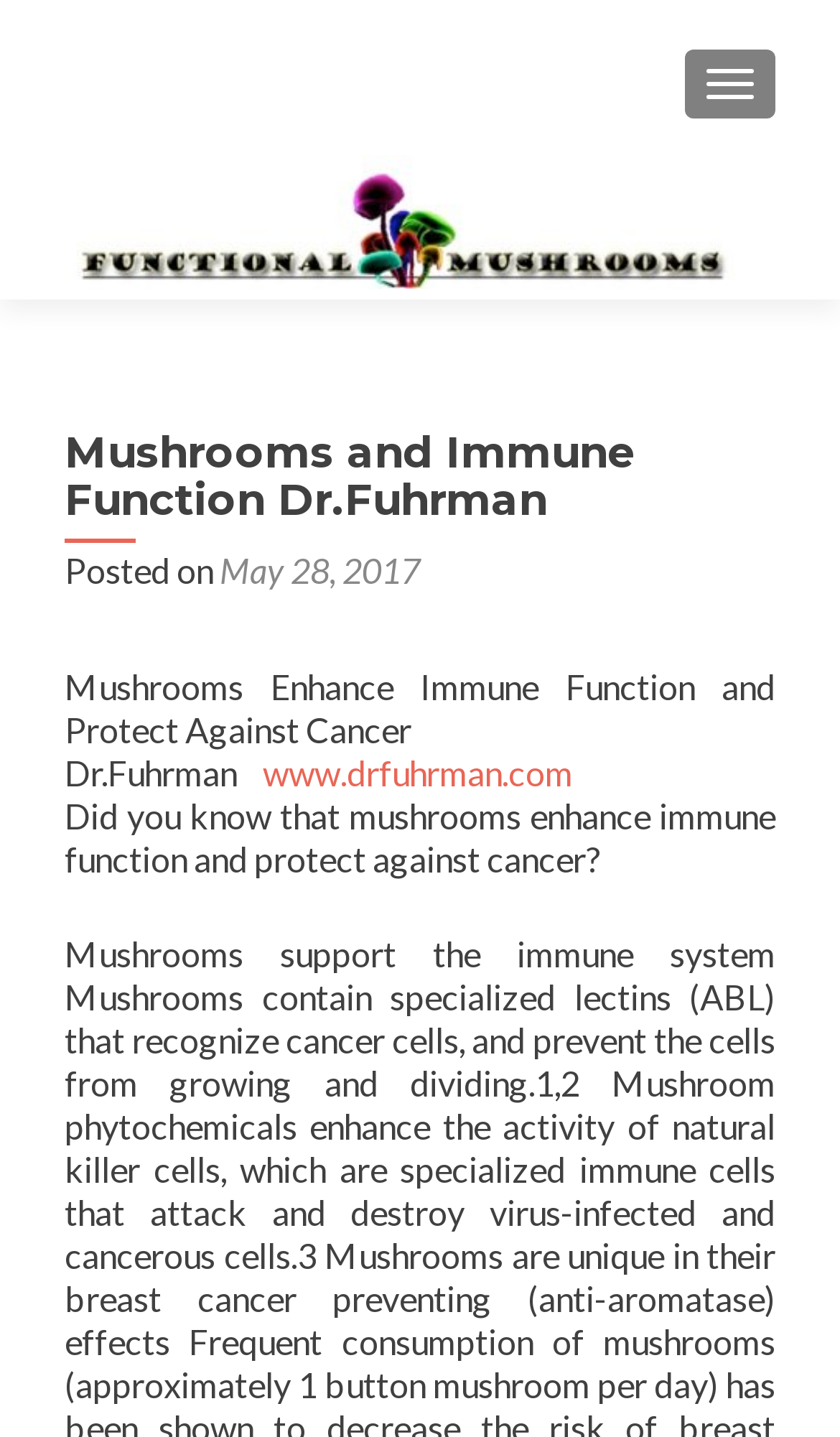Describe all visible elements and their arrangement on the webpage.

The webpage is about the relationship between mushrooms and immune function, with a focus on Dr. Fuhrman's work. At the top right corner, there is a button labeled "TOGGLE NAVIGATION". Below this, there is a header section that spans most of the width of the page. Within this section, there is a heading that reads "Mushrooms and Immune Function Dr.Fuhrman" at the top, followed by a line of text that says "Posted on" and a link to the date "May 28, 2017". 

Below this, there is a paragraph of text that summarizes the main topic, stating that "Mushrooms Enhance Immune Function and Protect Against Cancer". The author, Dr. Fuhrman, is credited below this, with a link to his website, www.drfuhrman.com. The main content of the page begins with a question, "Did you know that mushrooms enhance immune function and protect against cancer?", which suggests that the page will explore this topic in more detail.